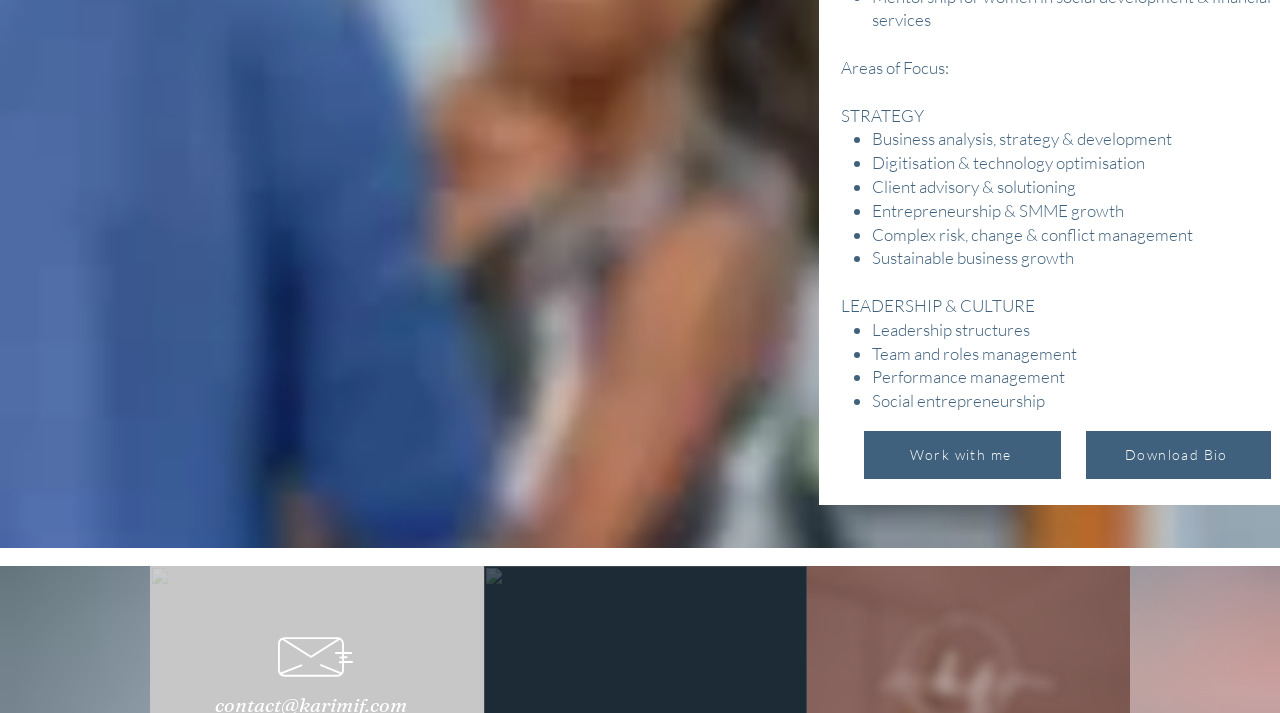How many social media links are there?
Look at the image and respond with a single word or a short phrase.

2